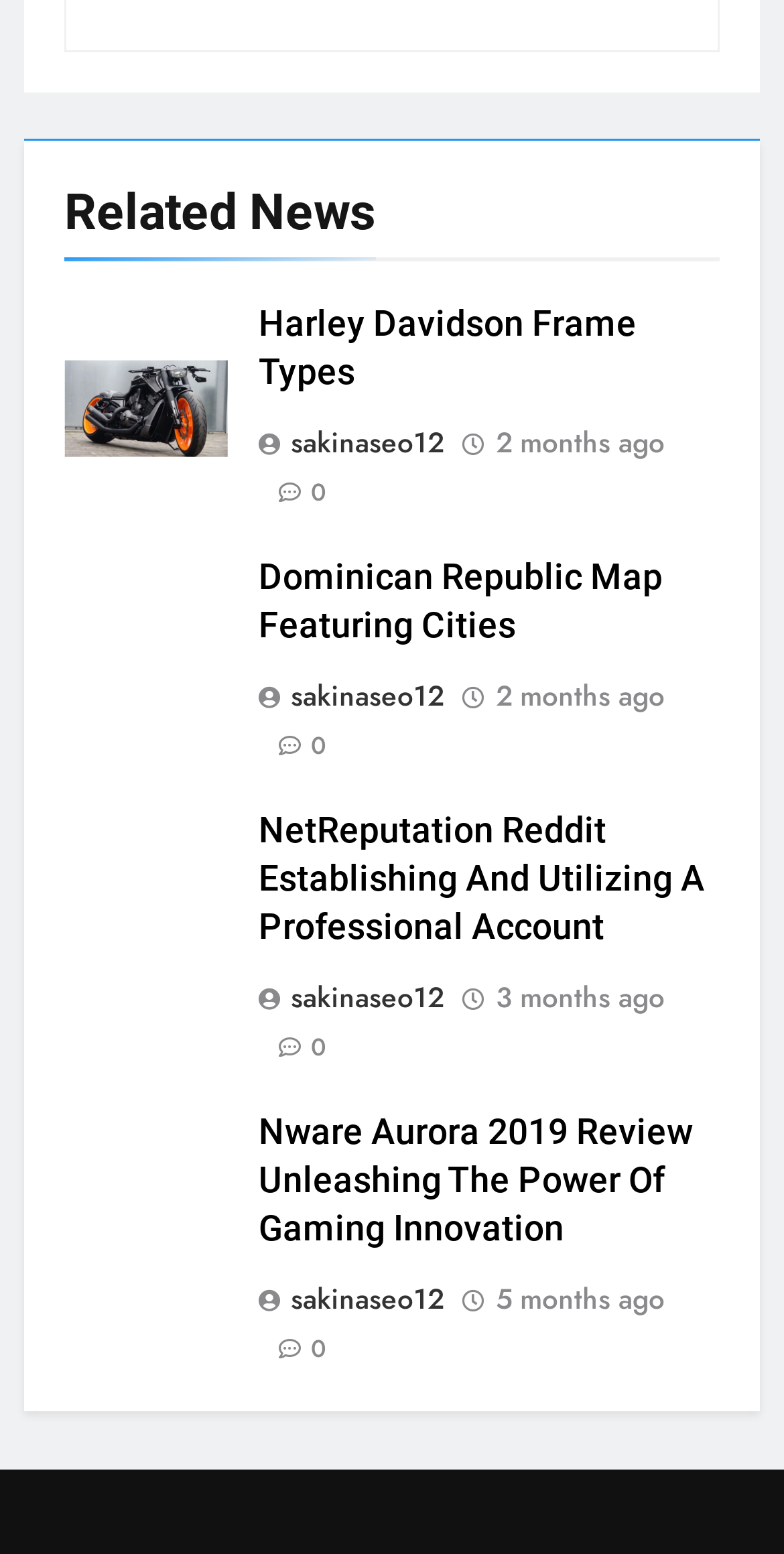Determine the bounding box coordinates of the element that should be clicked to execute the following command: "Read about Harley Davidson Frame Types".

[0.329, 0.194, 0.918, 0.256]